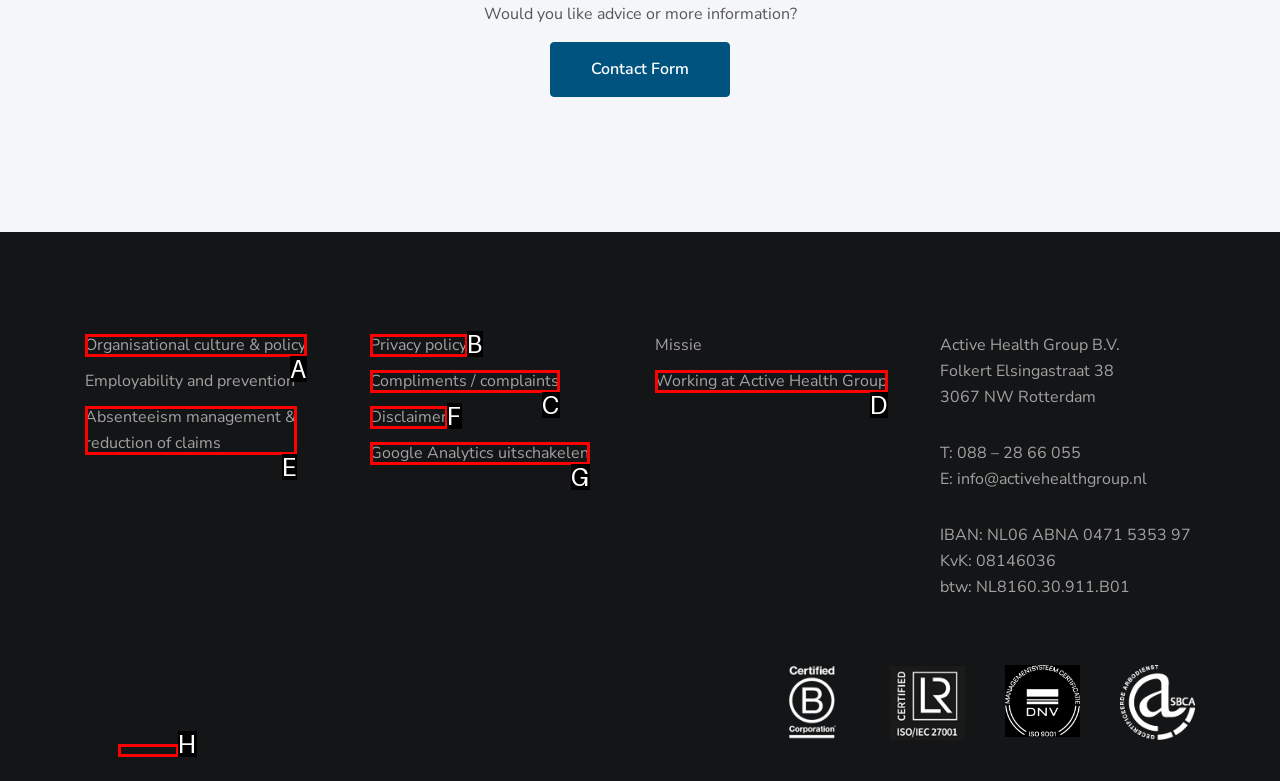Identify the correct UI element to click on to achieve the task: Get information about working at Active Health Group. Provide the letter of the appropriate element directly from the available choices.

D